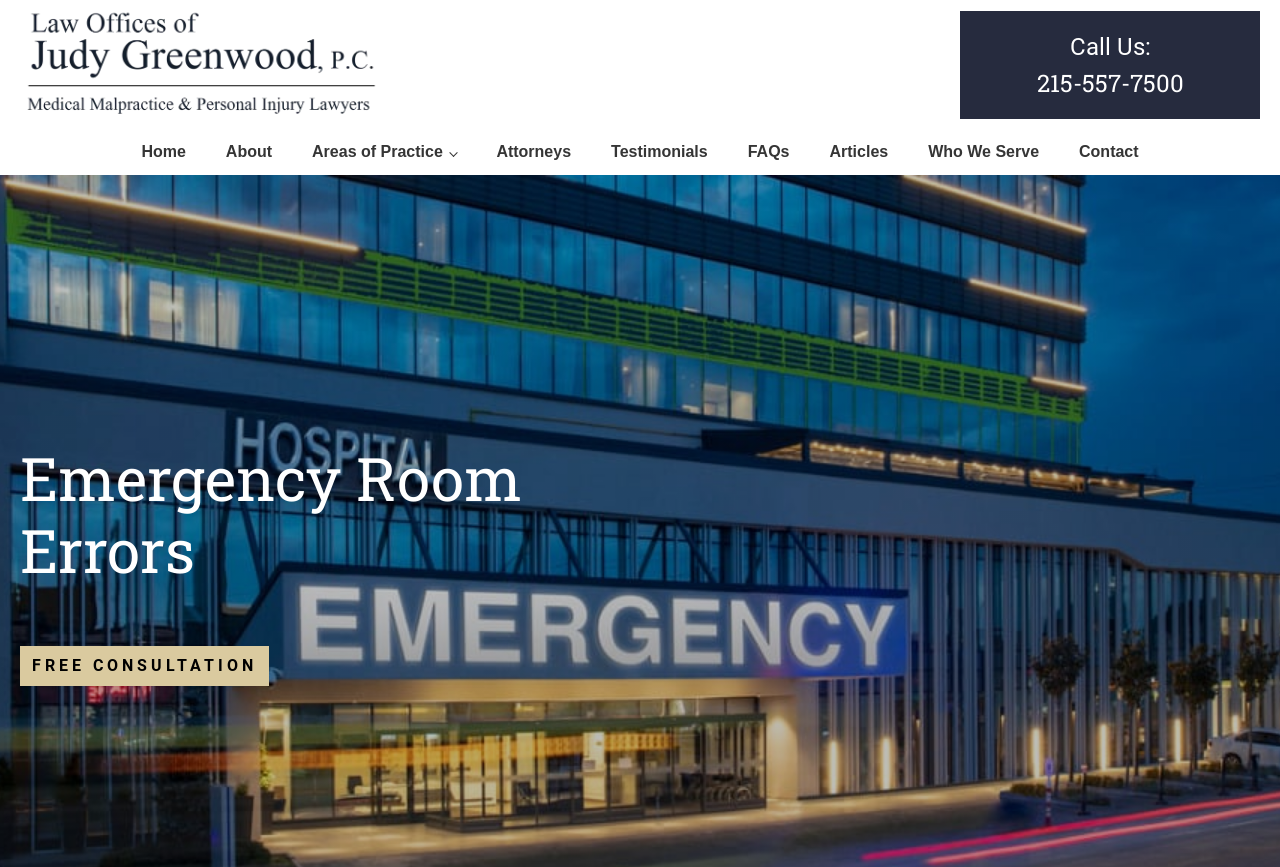What is the name of the attorney?
Refer to the image and provide a thorough answer to the question.

I found the attorney's name by looking at the top of the webpage, where it says 'Medical Malpractice Emergency Room Mistakes Attorney | Philadelphia Medical Malpractice Emergency Room Mistakes Law Firm | Pennsylvania Medical Negligence Lawyers | Norristown Montgomery County Malpractice Law Firm | Attorney Judy Greenwood'.